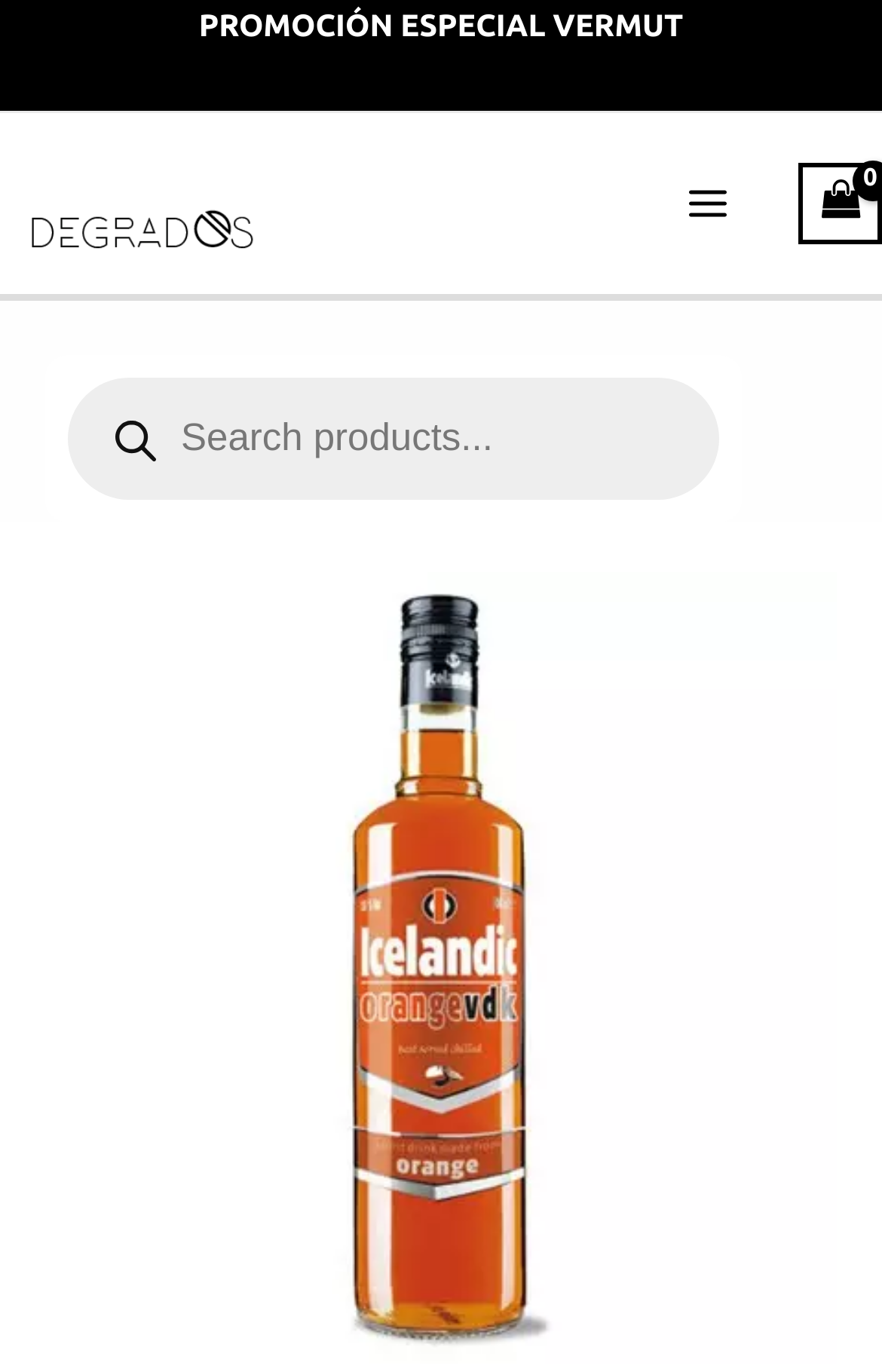Determine the bounding box for the UI element as described: "alt="Licorería Online"". The coordinates should be represented as four float numbers between 0 and 1, formatted as [left, top, right, bottom].

[0.0, 0.15, 0.344, 0.176]